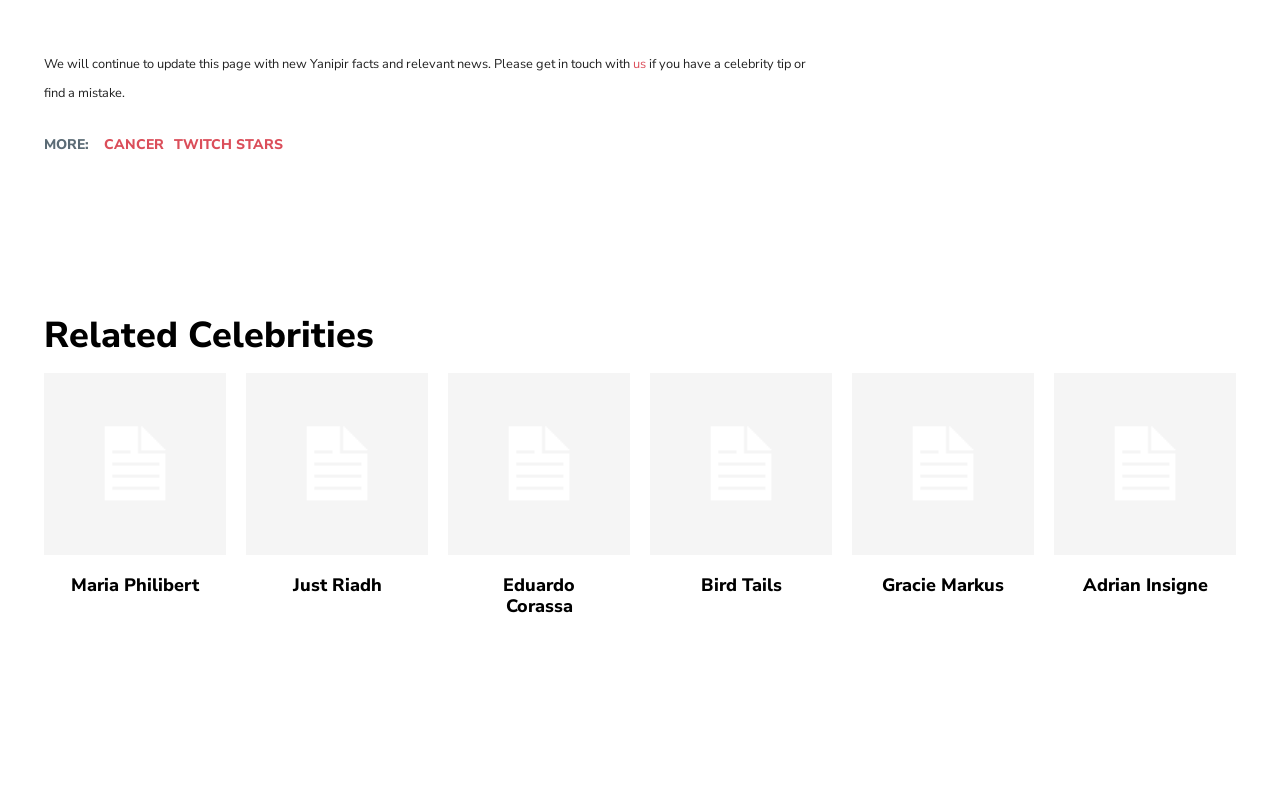Could you find the bounding box coordinates of the clickable area to complete this instruction: "Contact us"?

[0.495, 0.069, 0.505, 0.092]